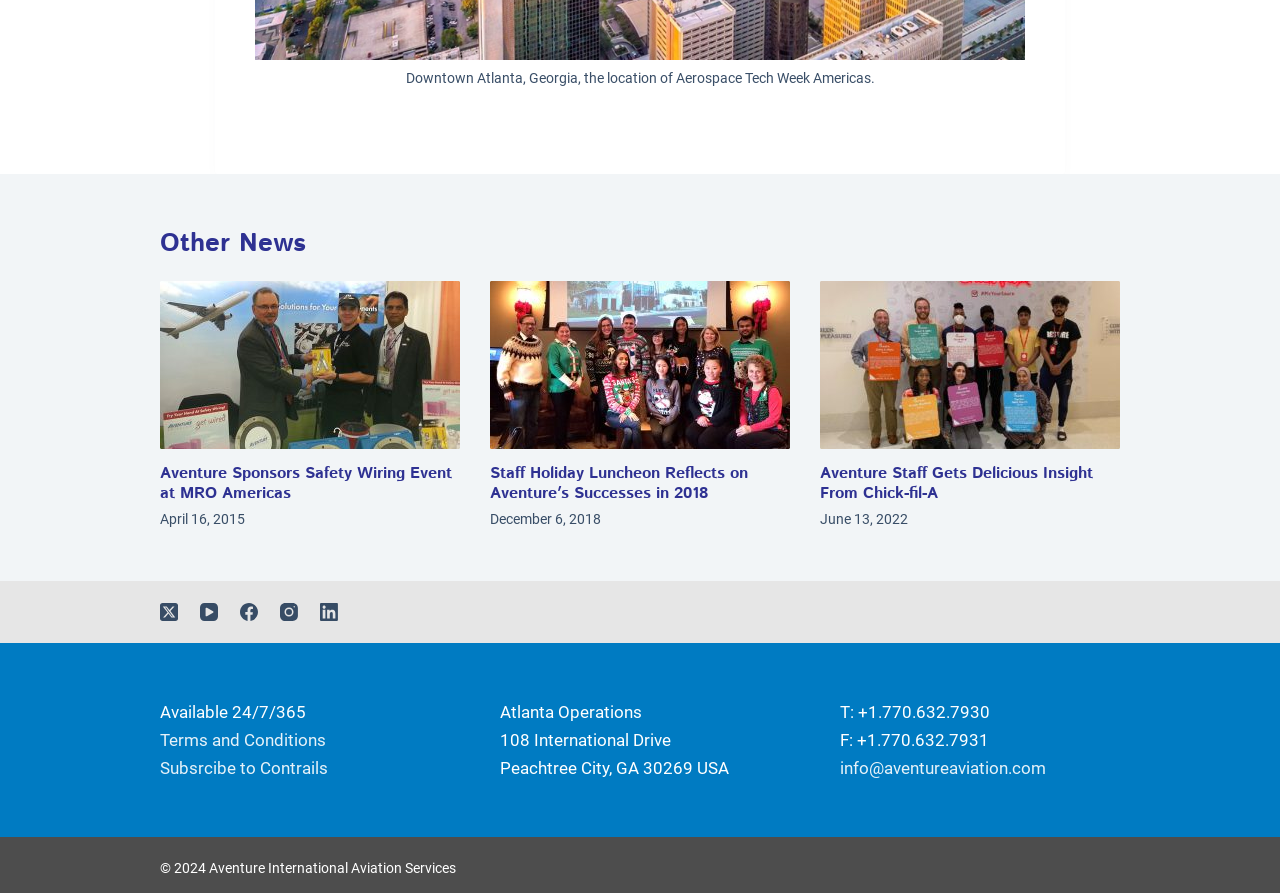Provide the bounding box coordinates of the HTML element this sentence describes: "Subsrcibe to Contrails". The bounding box coordinates consist of four float numbers between 0 and 1, i.e., [left, top, right, bottom].

[0.125, 0.849, 0.256, 0.871]